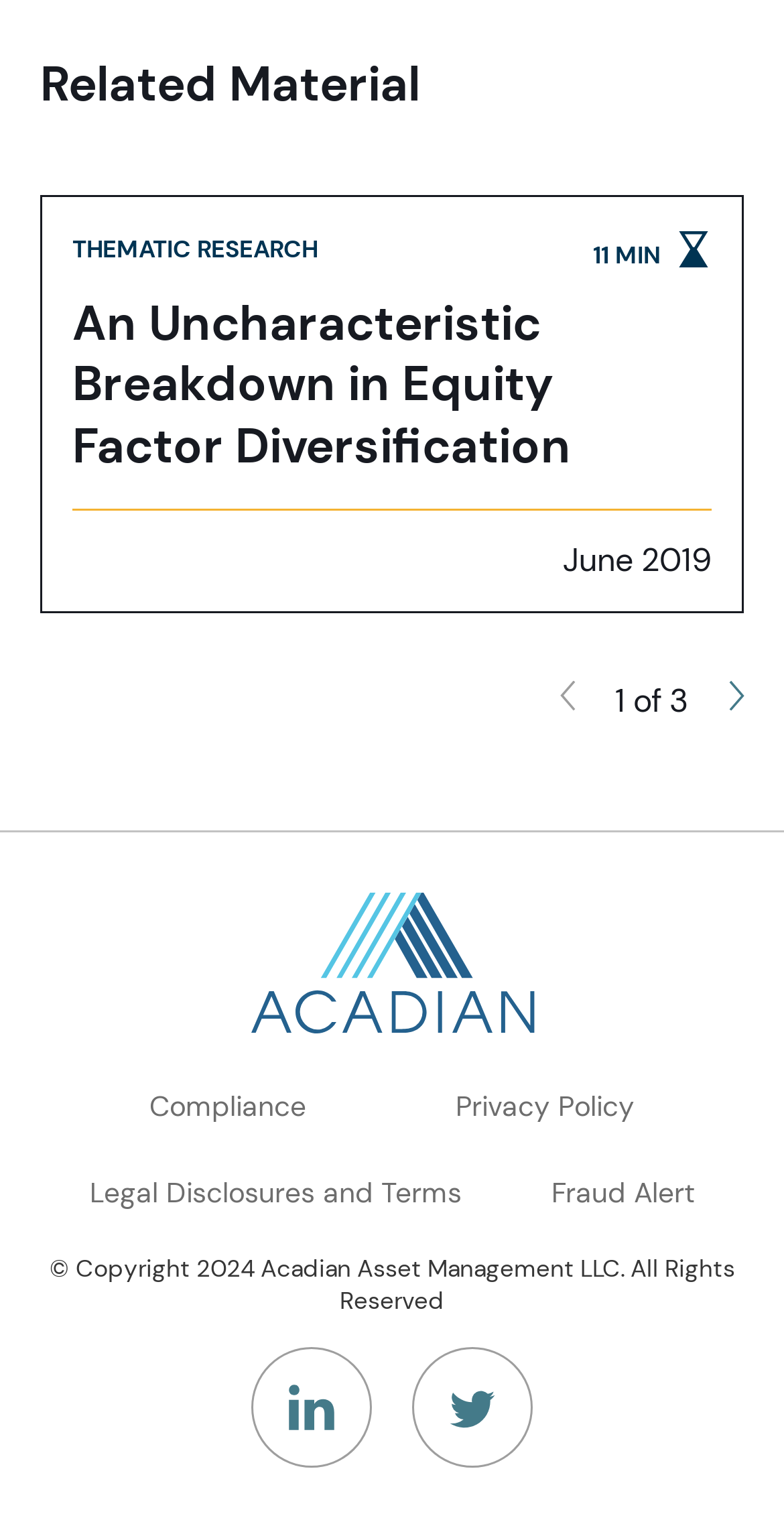What is the reading time of the article?
Look at the image and answer the question using a single word or phrase.

11 MIN